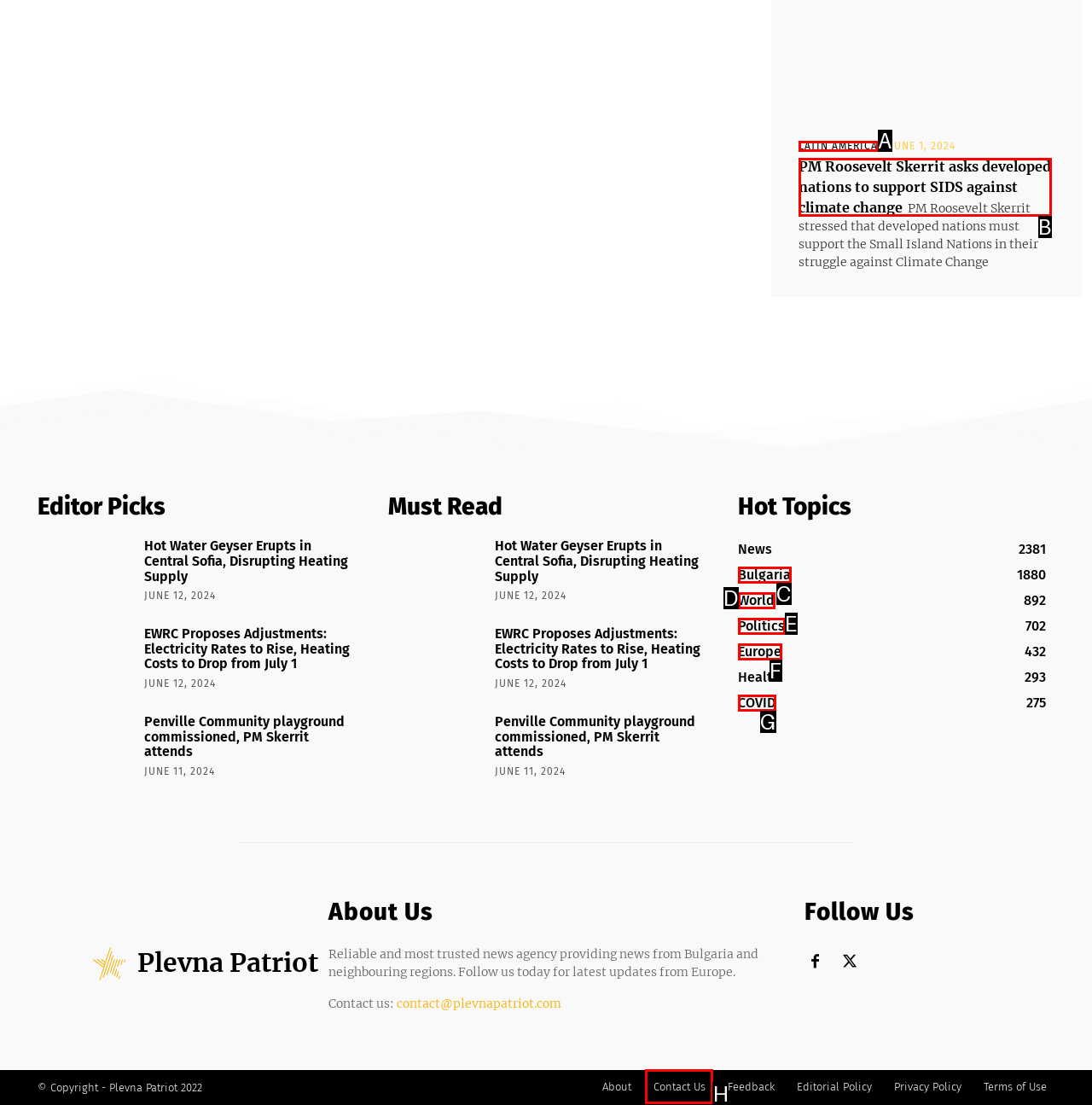Given the element description: Bulgaria1880, choose the HTML element that aligns with it. Indicate your choice with the corresponding letter.

C